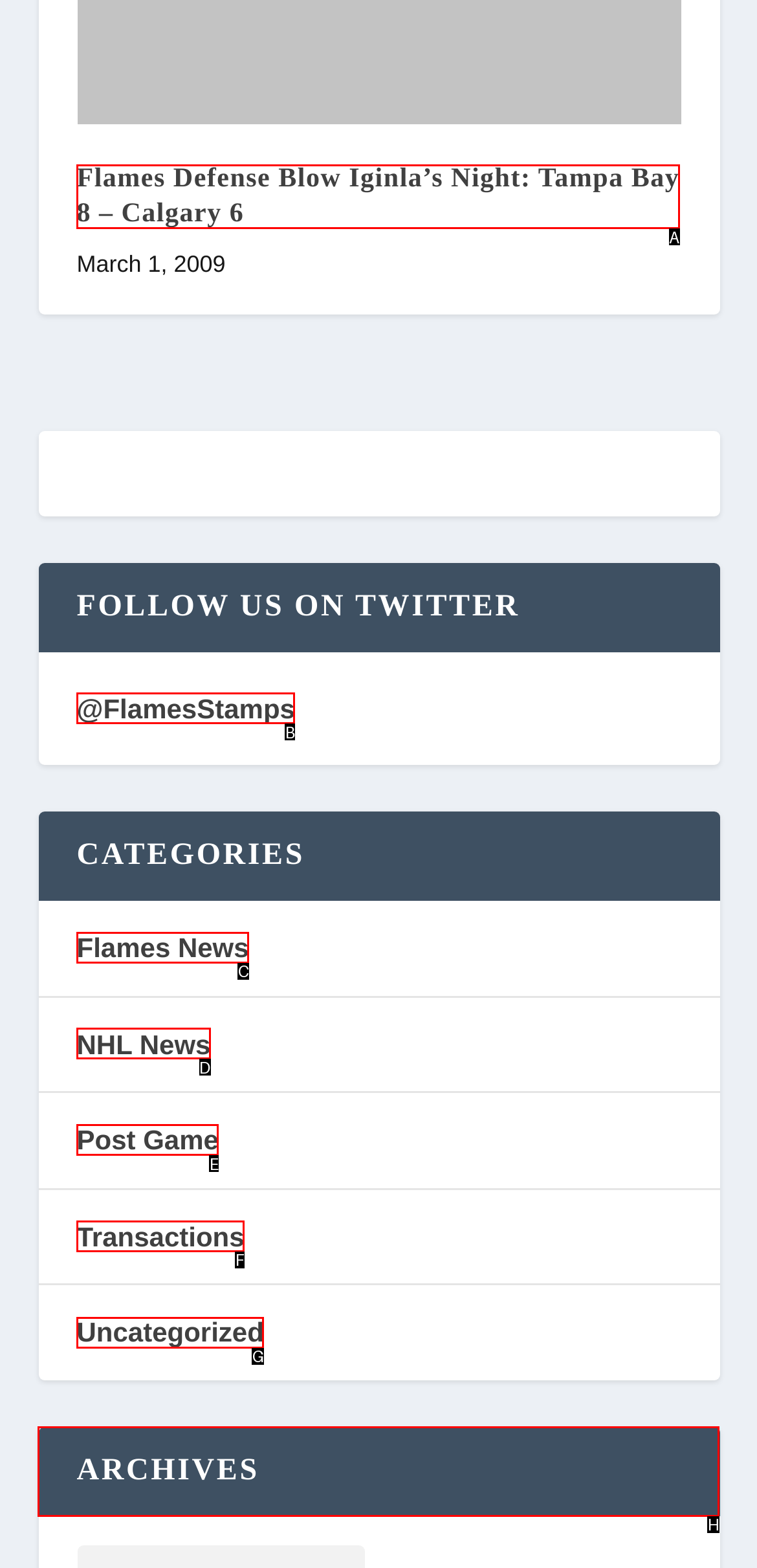Tell me which one HTML element I should click to complete the following task: explore Archives Answer with the option's letter from the given choices directly.

H